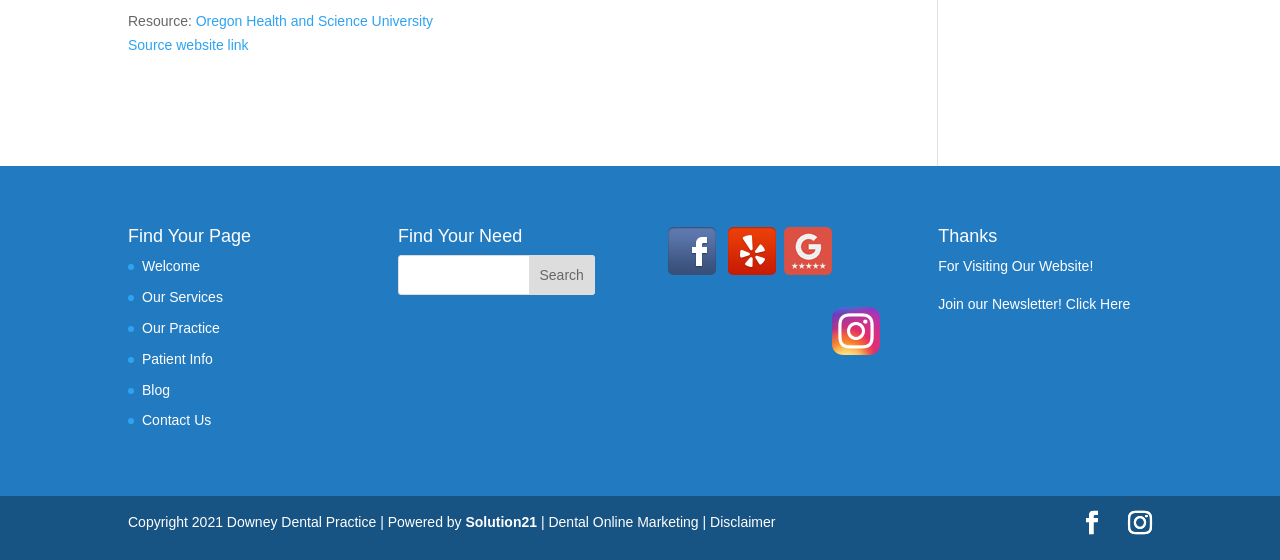Please provide a one-word or phrase answer to the question: 
How many navigation links are available?

6